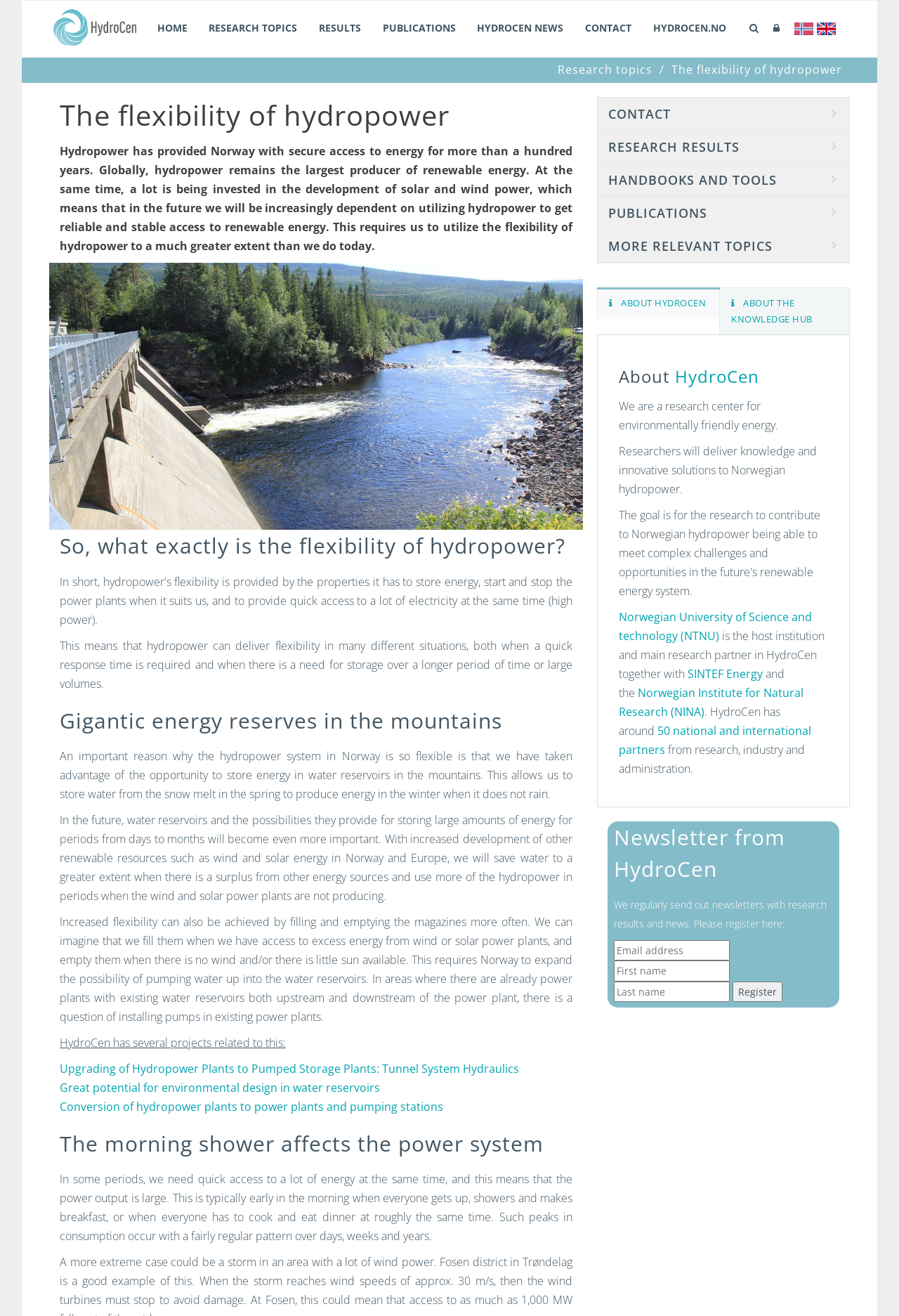Given the webpage screenshot, identify the bounding box of the UI element that matches this description: "ABOUT THE KNOWLEDGE HUB".

[0.8, 0.261, 0.945, 0.298]